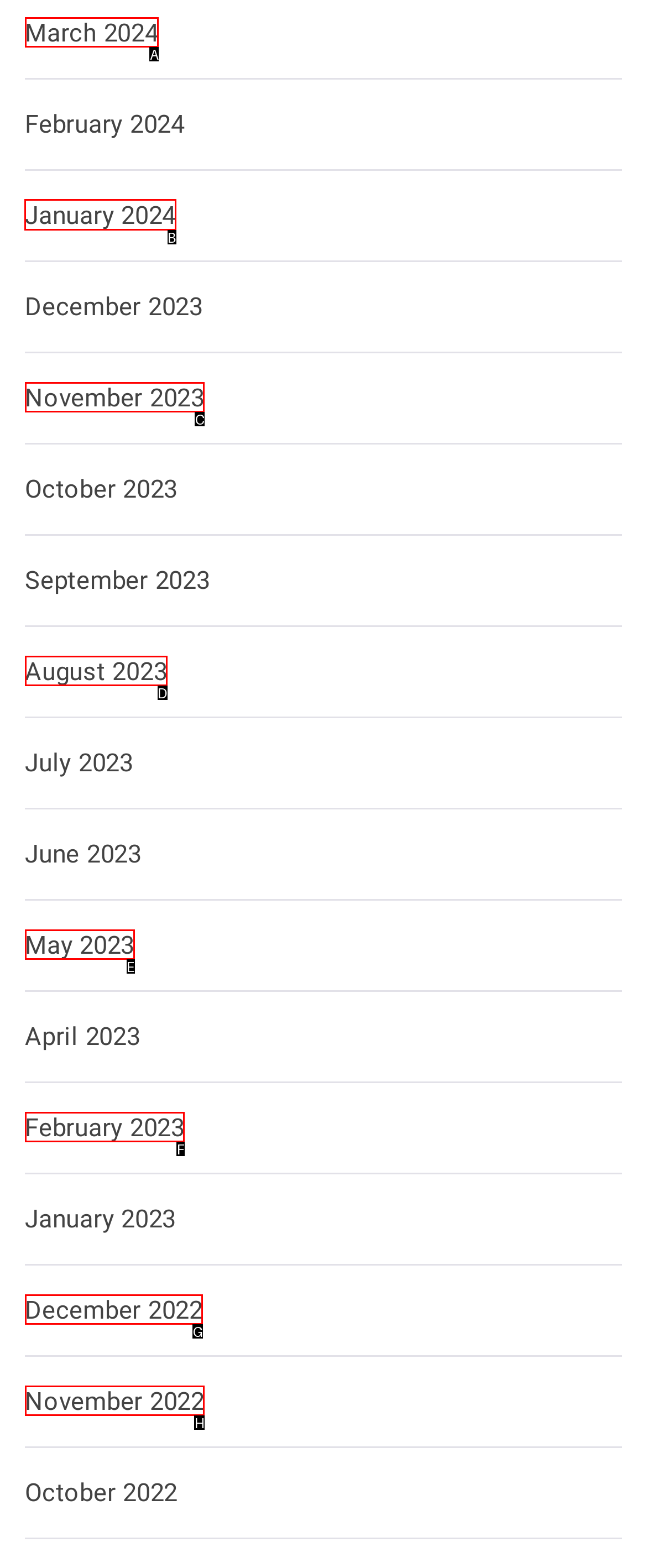Choose the correct UI element to click for this task: View January 2024 Answer using the letter from the given choices.

B